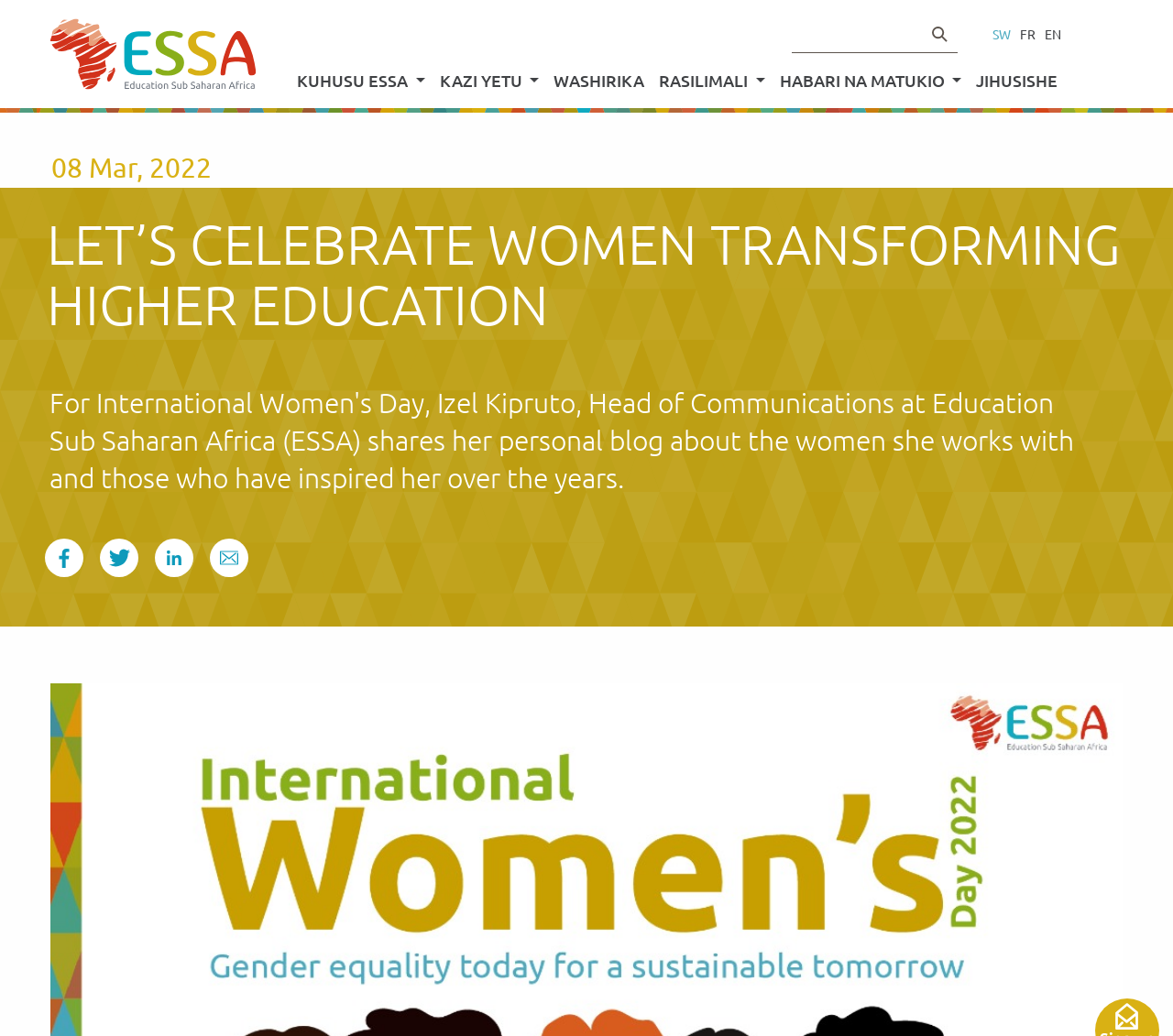Explain the webpage in detail, including its primary components.

The webpage appears to be a celebration of women transforming higher education. At the top left corner, there is a logo image. To the right of the logo, there is a language selection section with links to switch between languages, including SW, FR, and EN. Below the language selection, there are five buttons and one link, arranged horizontally, which seem to be navigation menus. The buttons are labeled "KUHUSU ESSA", "KAZI YETU", "RASILIMALI", and "HABARI NA MATUKIO", while the link is labeled "WASHIRIKA" and "JIHUSISHE".

On the top right side, there is a date displayed as "08 Mar, 2022". Below the date, there is a prominent heading that reads "LET’S CELEBRATE WOMEN TRANSFORMING HIGHER EDUCATION", which spans almost the entire width of the page.

Further down, there are four links arranged vertically, but their labels are not provided. They are positioned to the left of the page, below the heading.